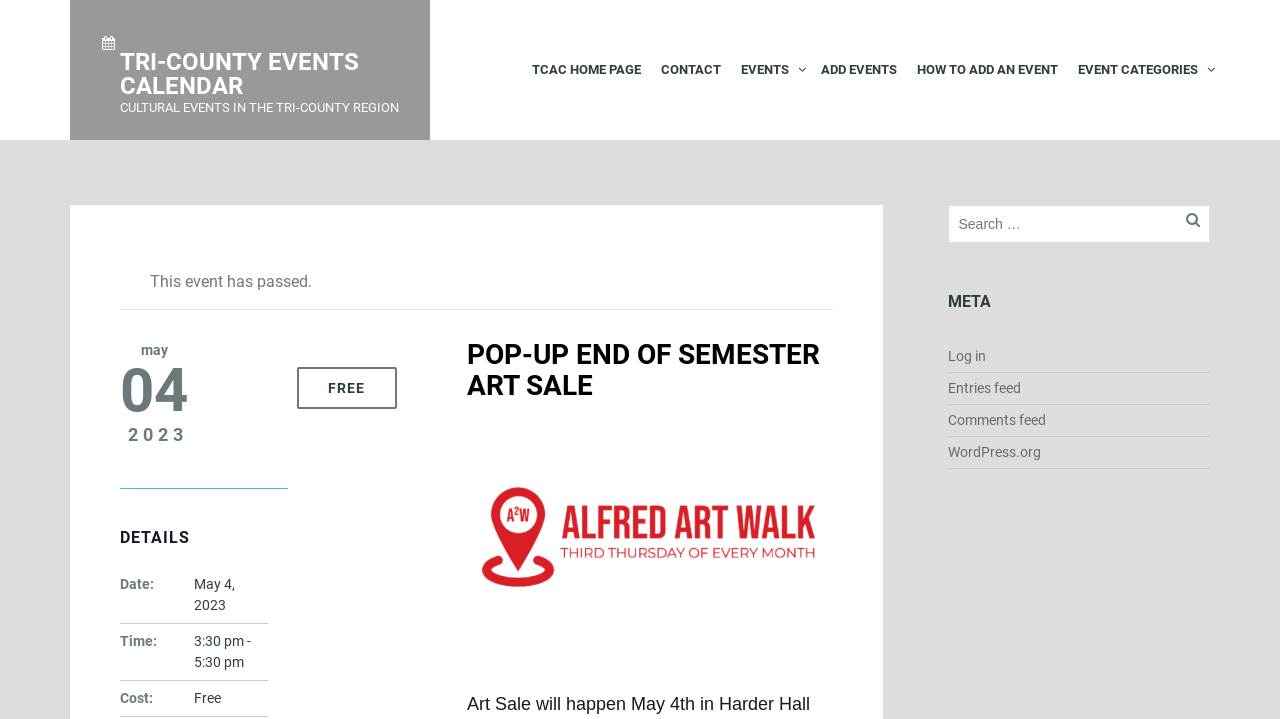Refer to the image and provide an in-depth answer to the question:
What is the time of the art sale event?

I found the time of the event by looking at the details section of the webpage, where it lists the time as '3:30 pm - 5:30 pm'.